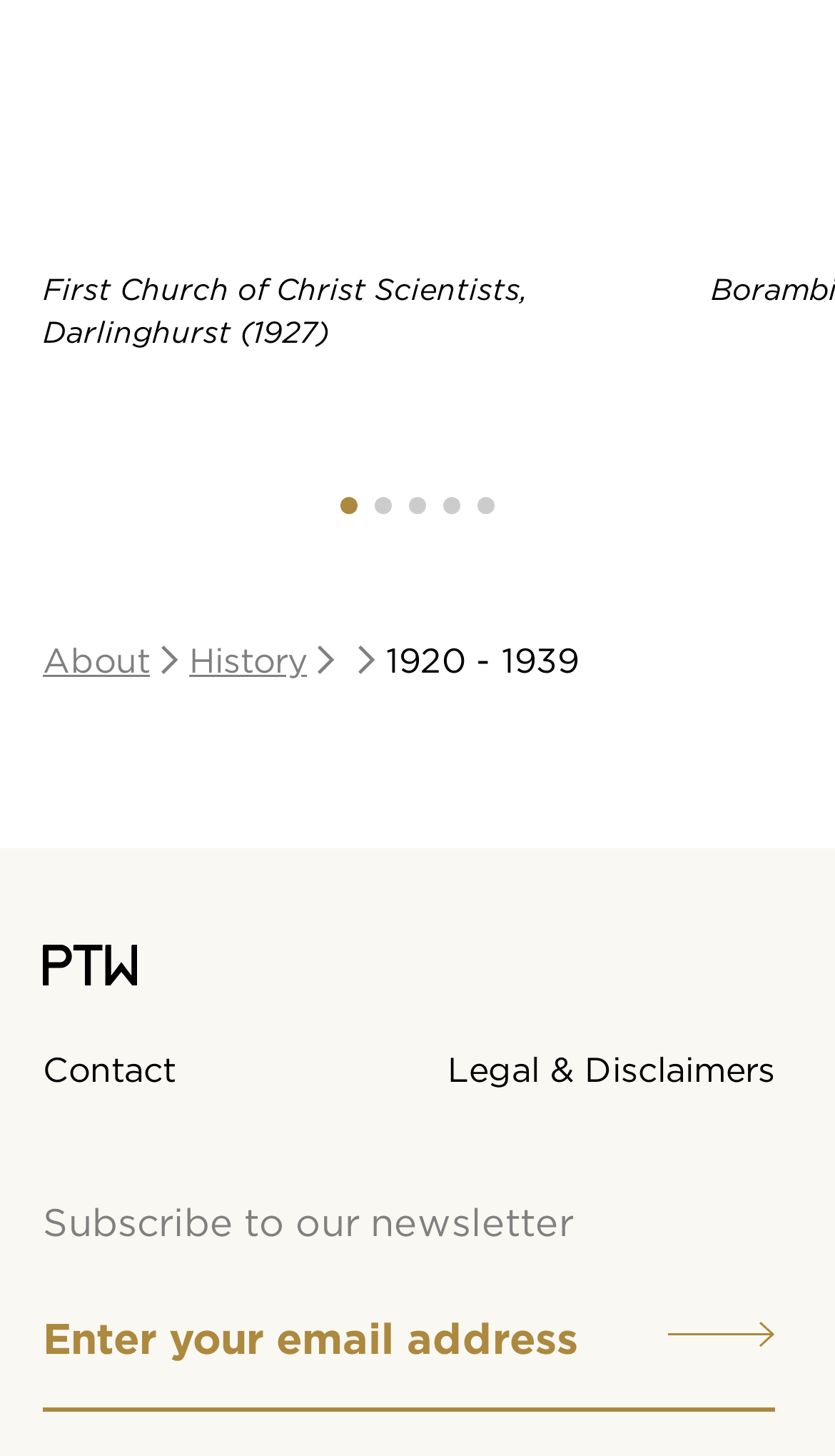Show the bounding box coordinates for the HTML element as described: "Legal & Disclaimers".

[0.536, 0.715, 0.928, 0.757]